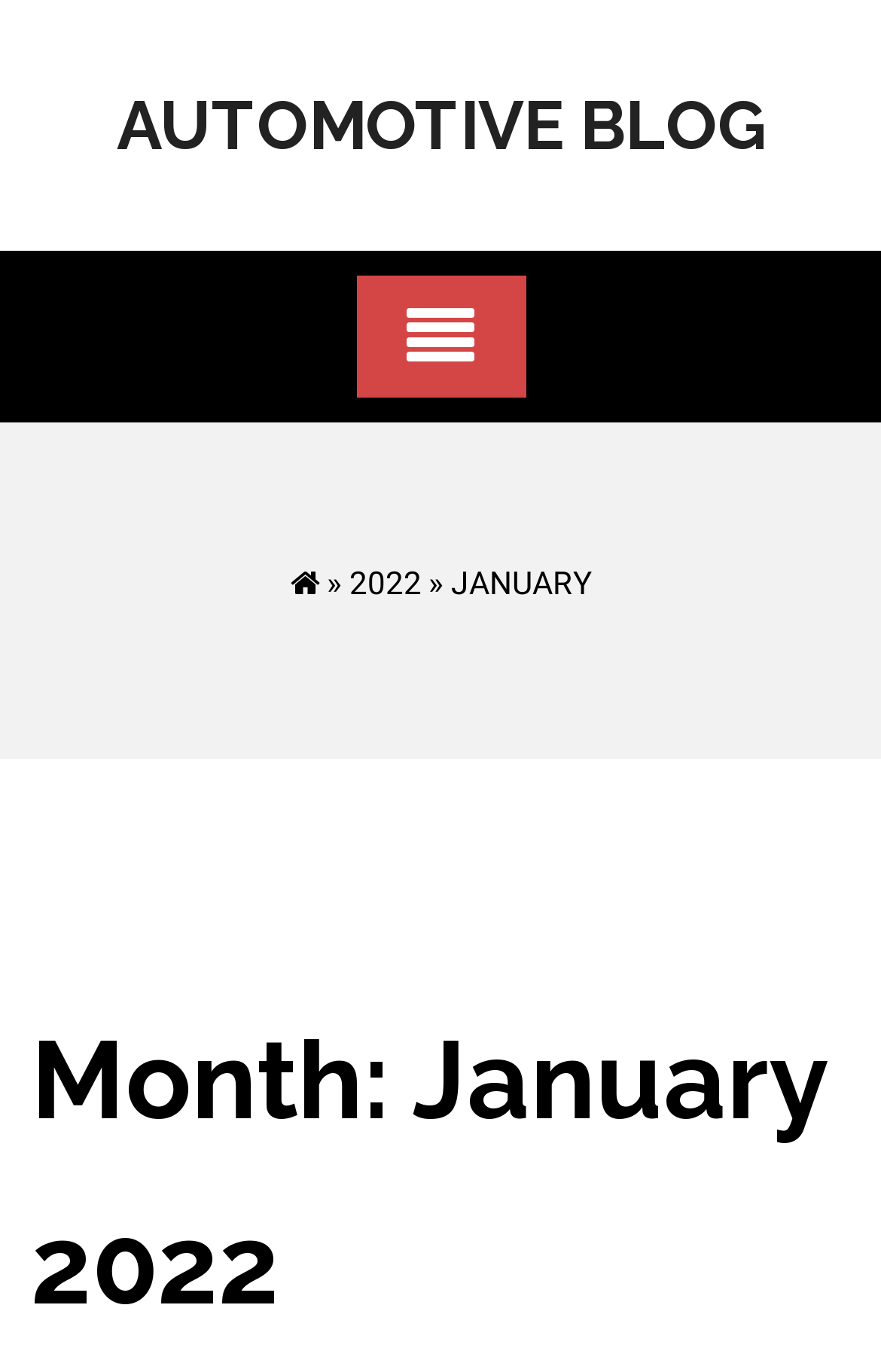Is the menu expanded?
Utilize the image to construct a detailed and well-explained answer.

I looked at the button element on the webpage and saw that its 'expanded' property is set to 'False', indicating that the menu is not expanded.